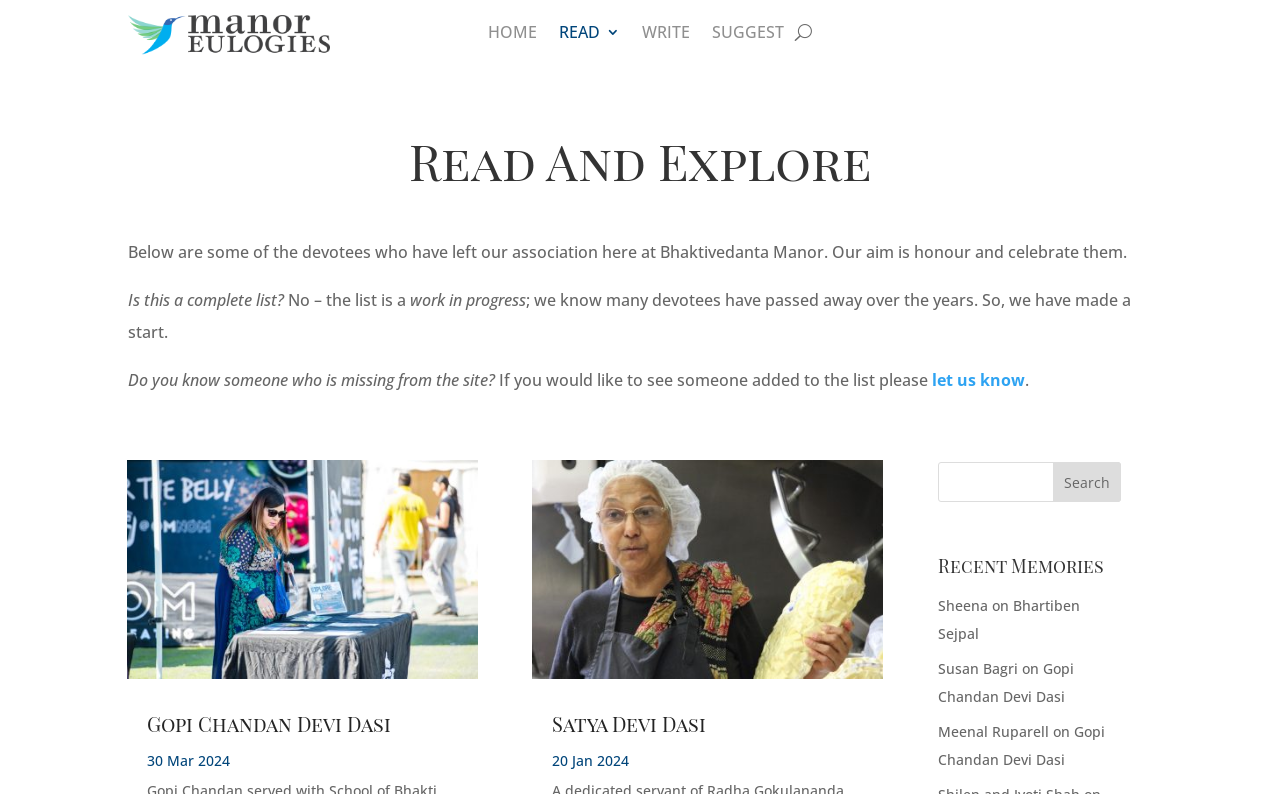Examine the image carefully and respond to the question with a detailed answer: 
How many links are available to add someone to the list?

There is only one link available to add someone to the list, which is 'let us know' under the static text 'Do you know someone who is missing from the site?'.